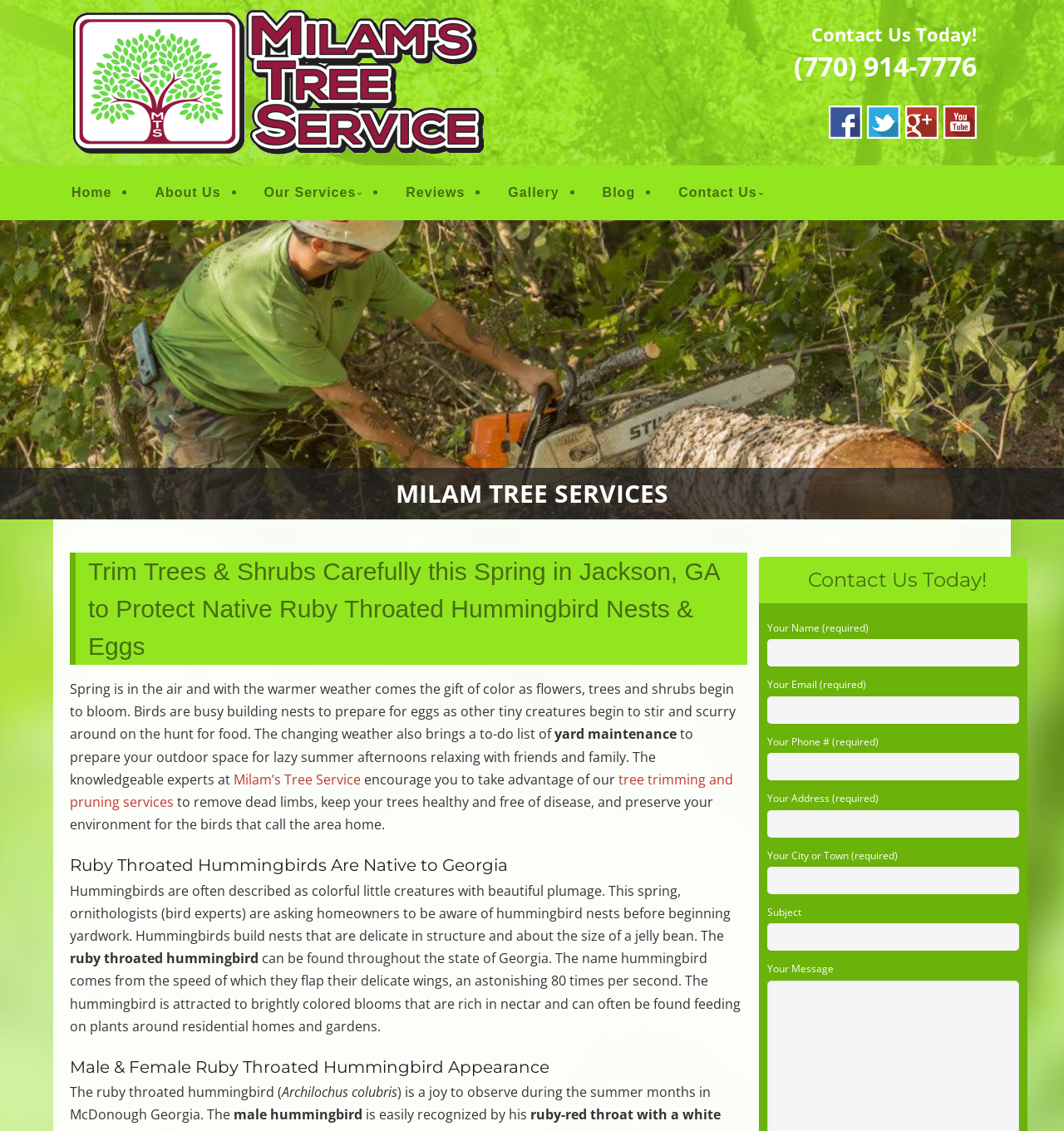What is the name of the tree service company?
Examine the webpage screenshot and provide an in-depth answer to the question.

The name of the tree service company can be found in the heading element at the top of the webpage, which reads 'MILAM TREE SERVICES'. This is also confirmed by the link 'Milam’s Tree Service' in the paragraph discussing tree trimming and pruning services.